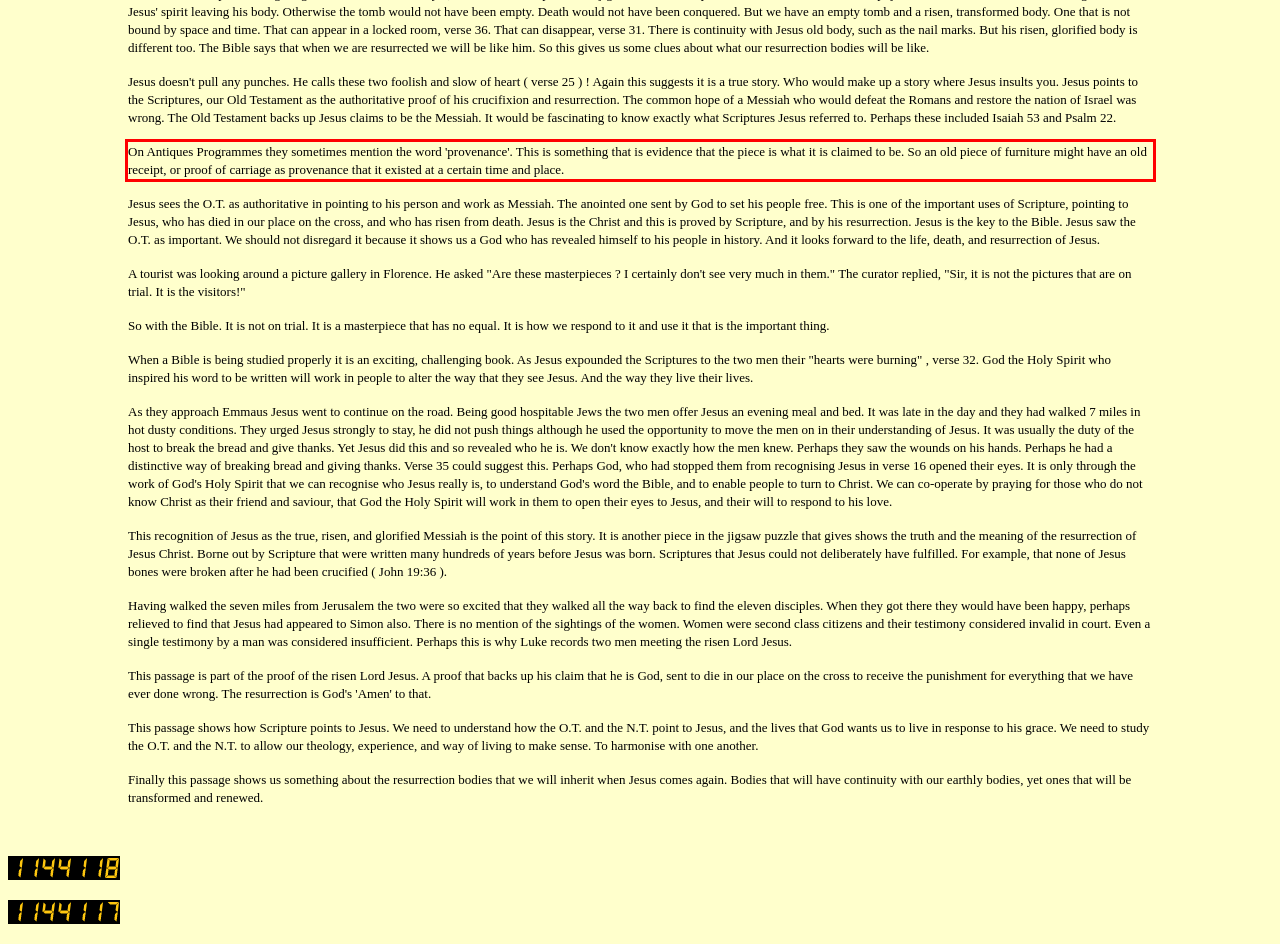Analyze the screenshot of the webpage and extract the text from the UI element that is inside the red bounding box.

On Antiques Programmes they sometimes mention the word 'provenance'. This is something that is evidence that the piece is what it is claimed to be. So an old piece of furniture might have an old receipt, or proof of carriage as provenance that it existed at a certain time and place.